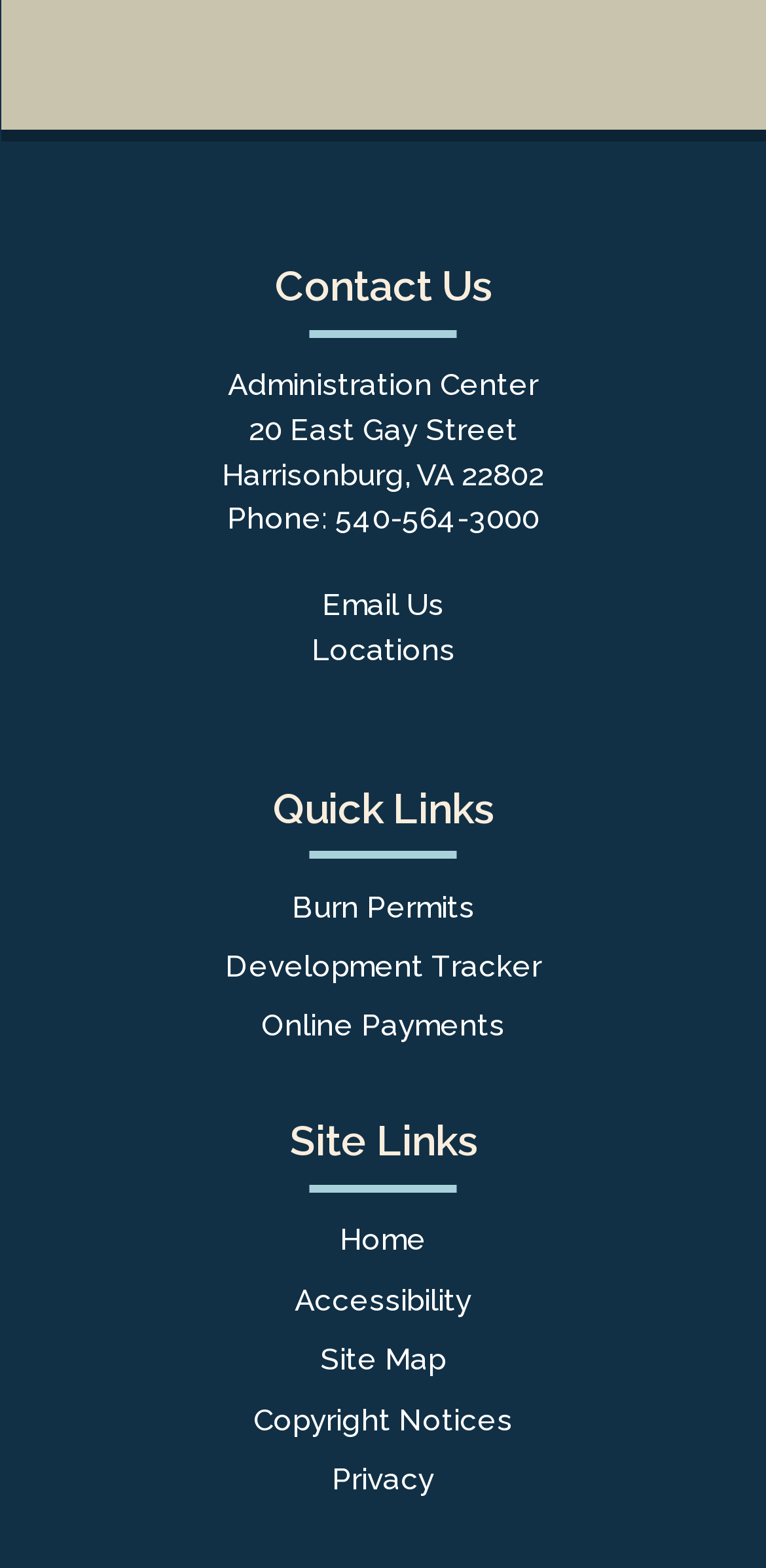Identify the bounding box coordinates of the area that should be clicked in order to complete the given instruction: "Go to home page". The bounding box coordinates should be four float numbers between 0 and 1, i.e., [left, top, right, bottom].

[0.444, 0.78, 0.556, 0.803]